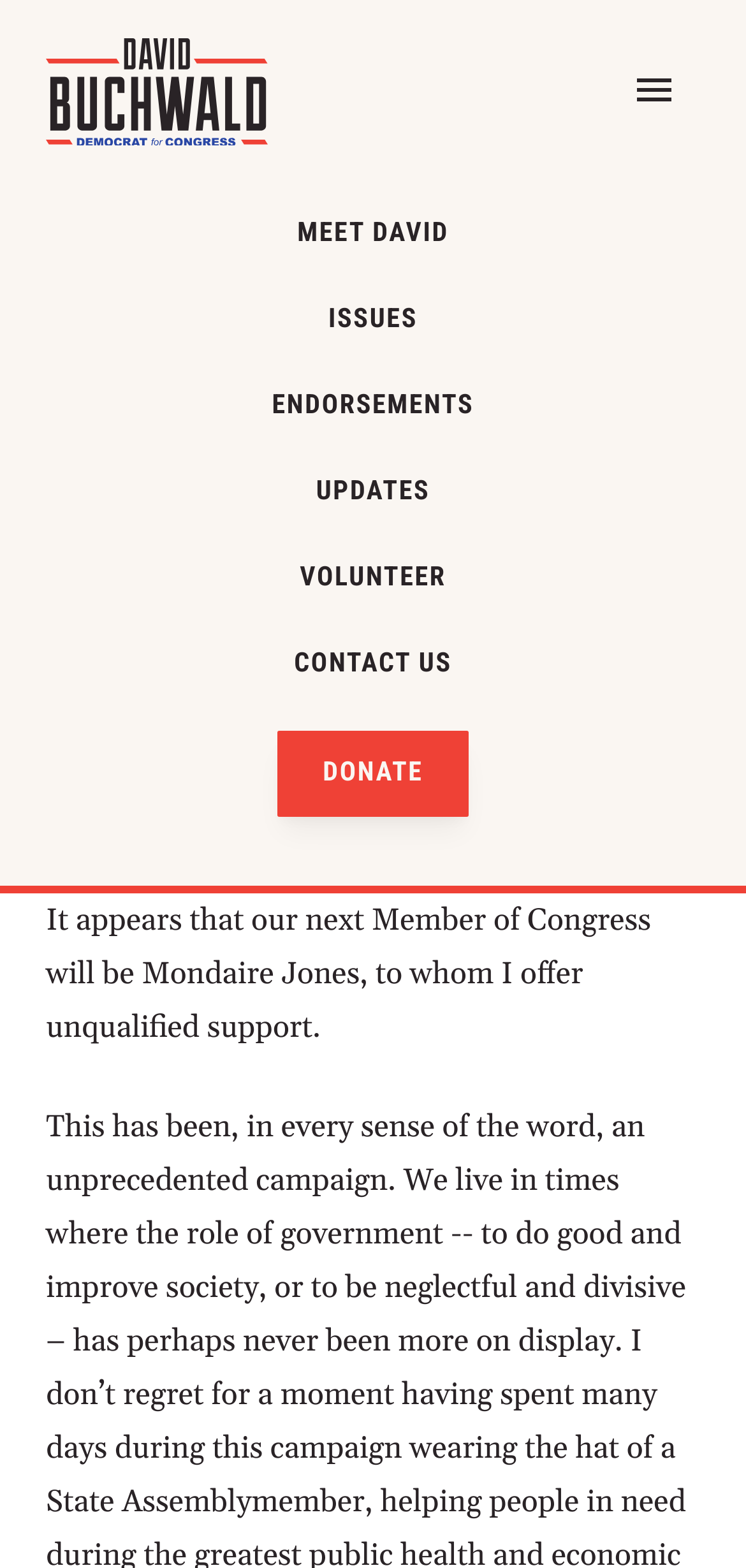Identify the bounding box coordinates for the element you need to click to achieve the following task: "Read the article about understanding the threat of termites". Provide the bounding box coordinates as four float numbers between 0 and 1, in the form [left, top, right, bottom].

None